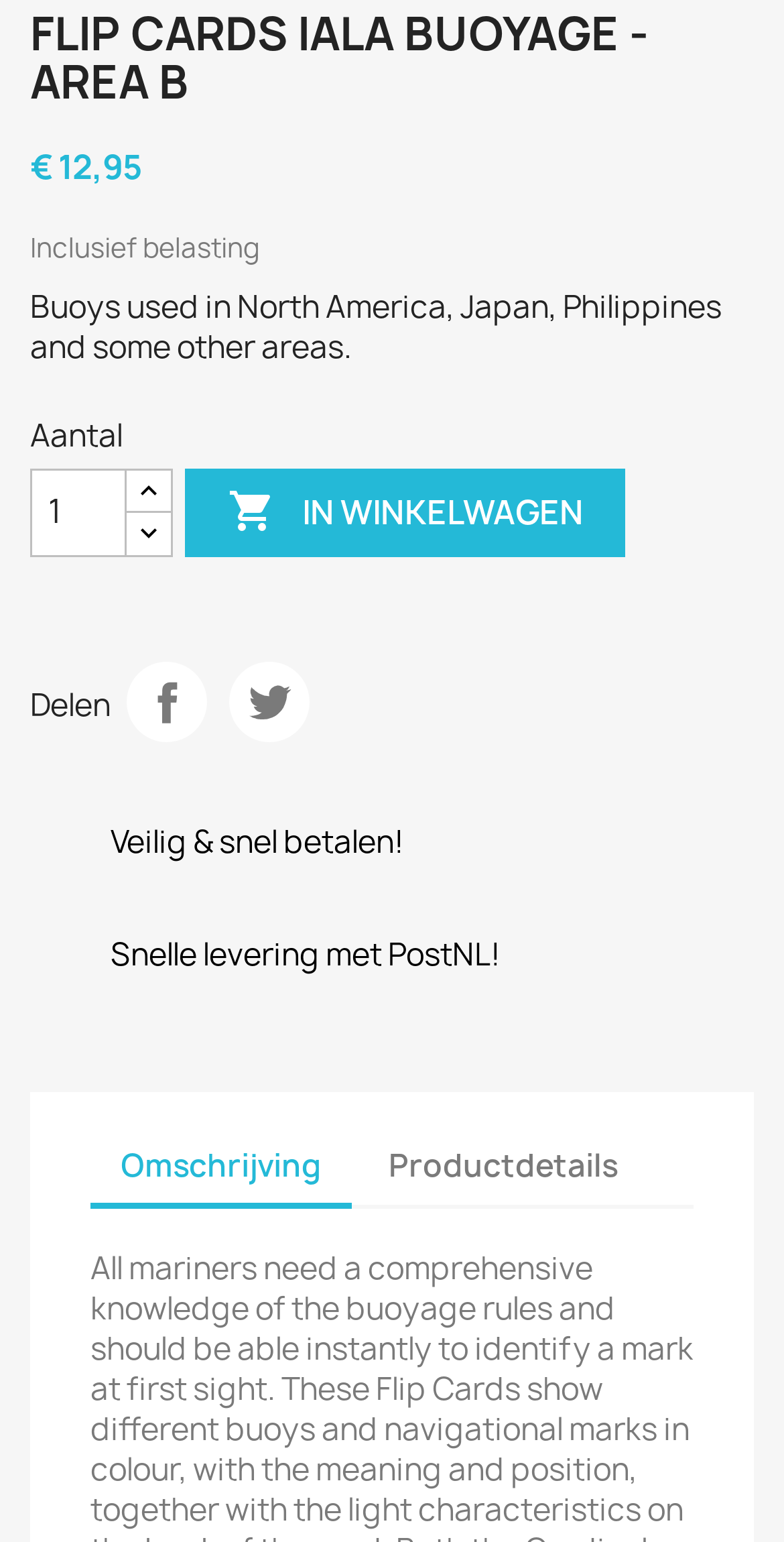Please provide a comprehensive response to the question based on the details in the image: What is the price of the product?

The price of the product is mentioned as '€12,95' in the StaticText element with bounding box coordinates [0.038, 0.094, 0.182, 0.123].